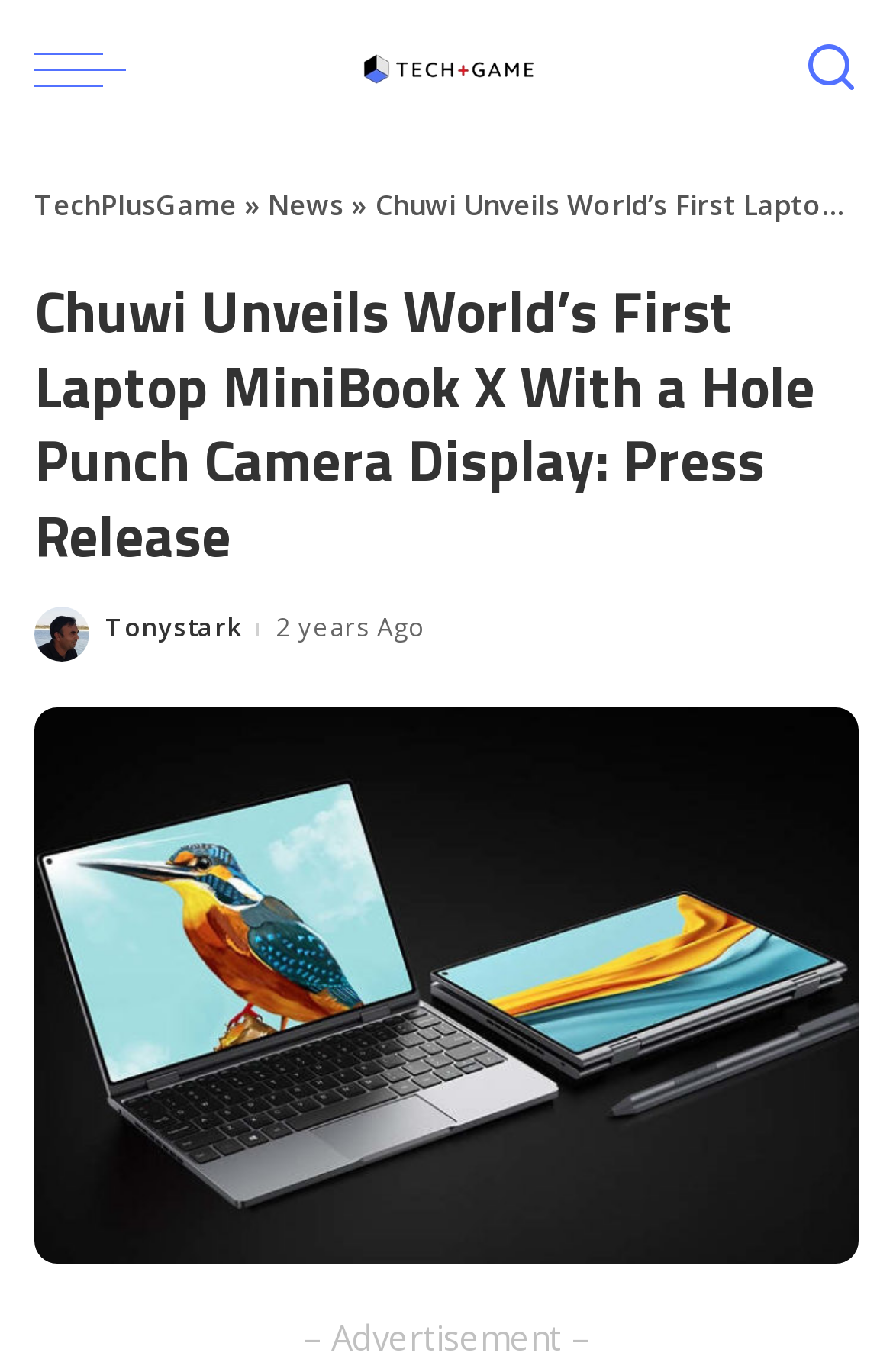Given the following UI element description: "aria-label="menu trigger"", find the bounding box coordinates in the webpage screenshot.

[0.038, 0.0, 0.167, 0.1]